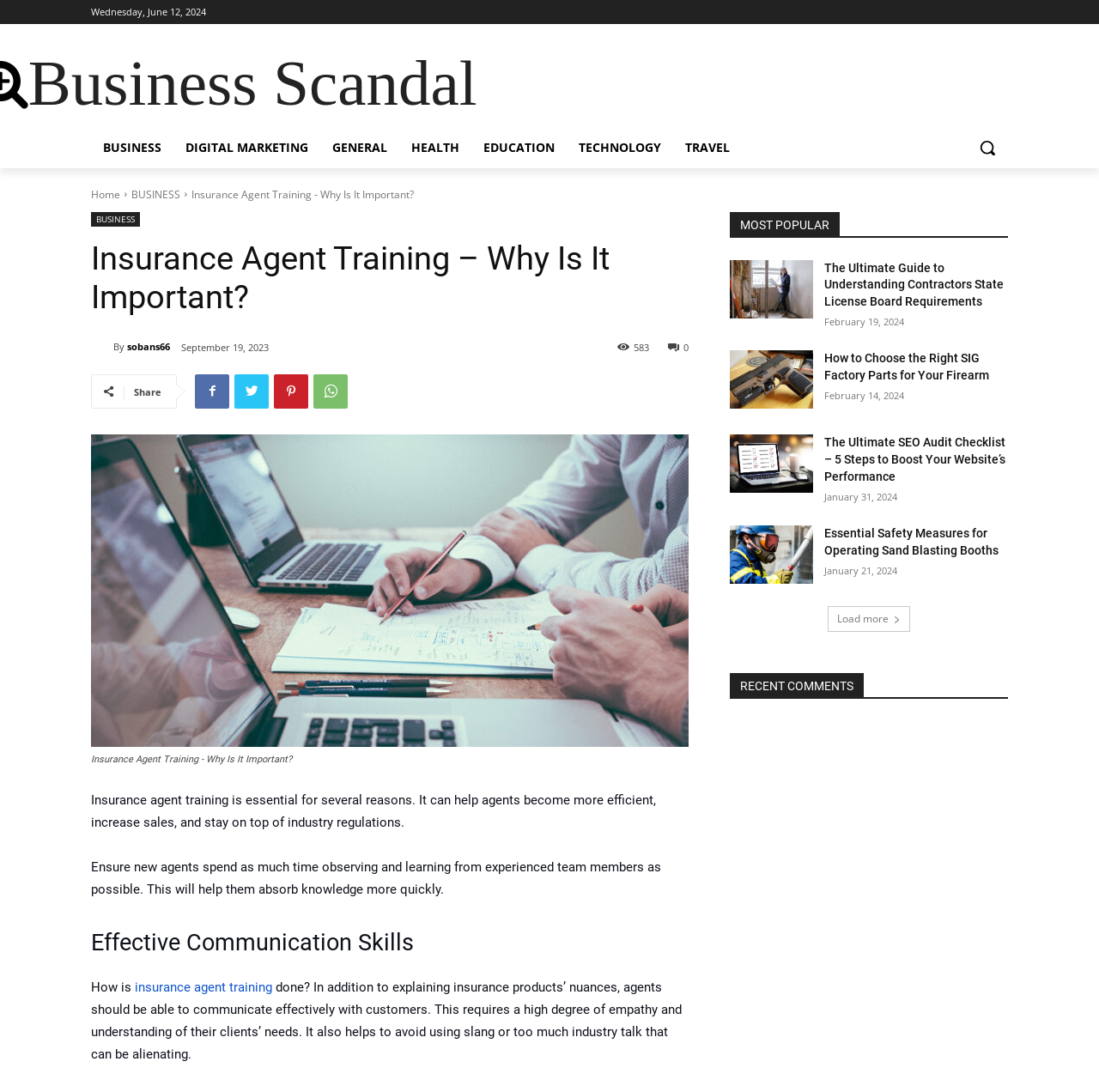Provide a short, one-word or phrase answer to the question below:
How many popular articles are listed on the webpage?

4